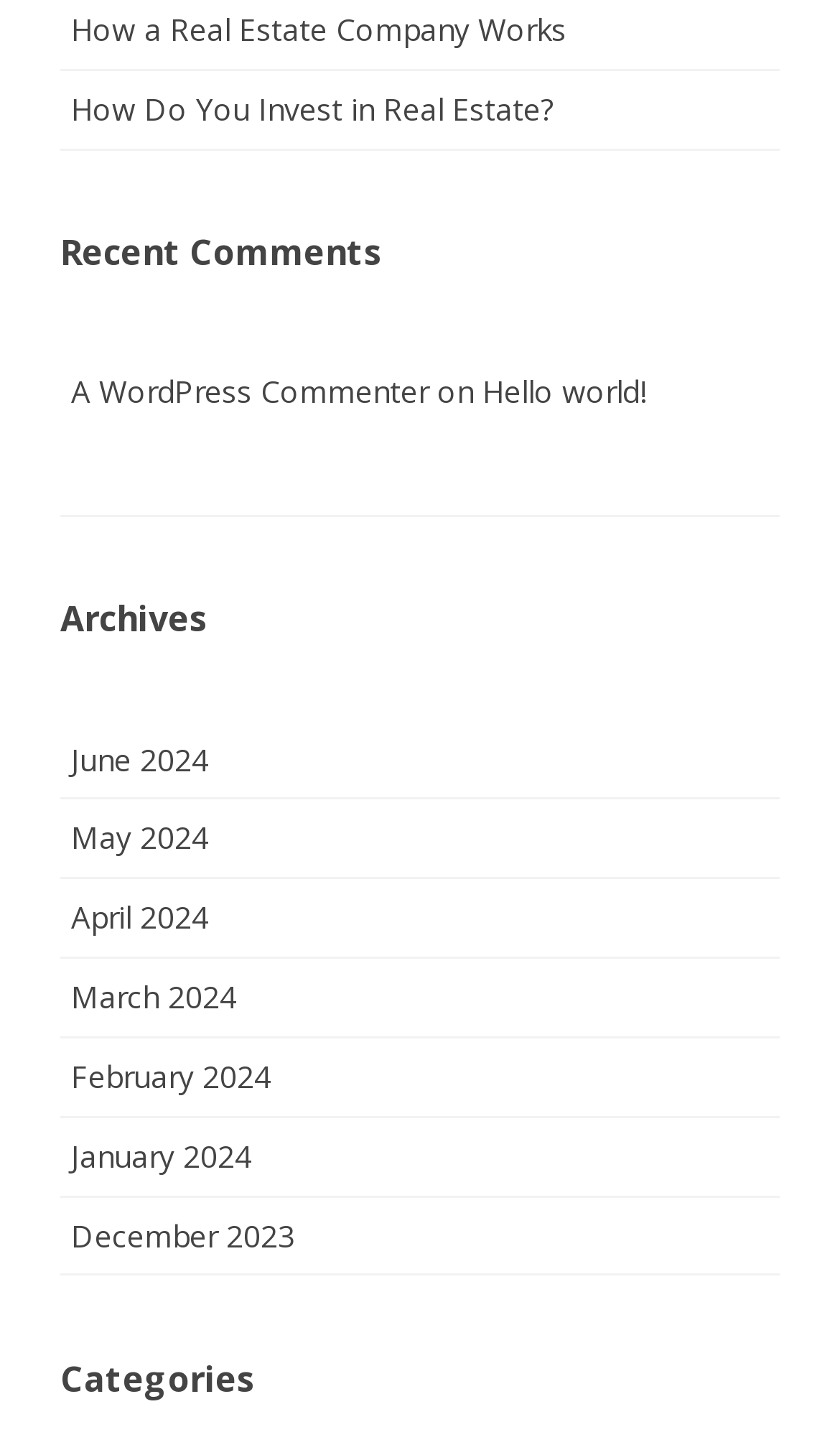What is the title of the second heading?
Answer the question in as much detail as possible.

The second heading on the webpage has the text 'Recent Comments', which is the title of the second heading.